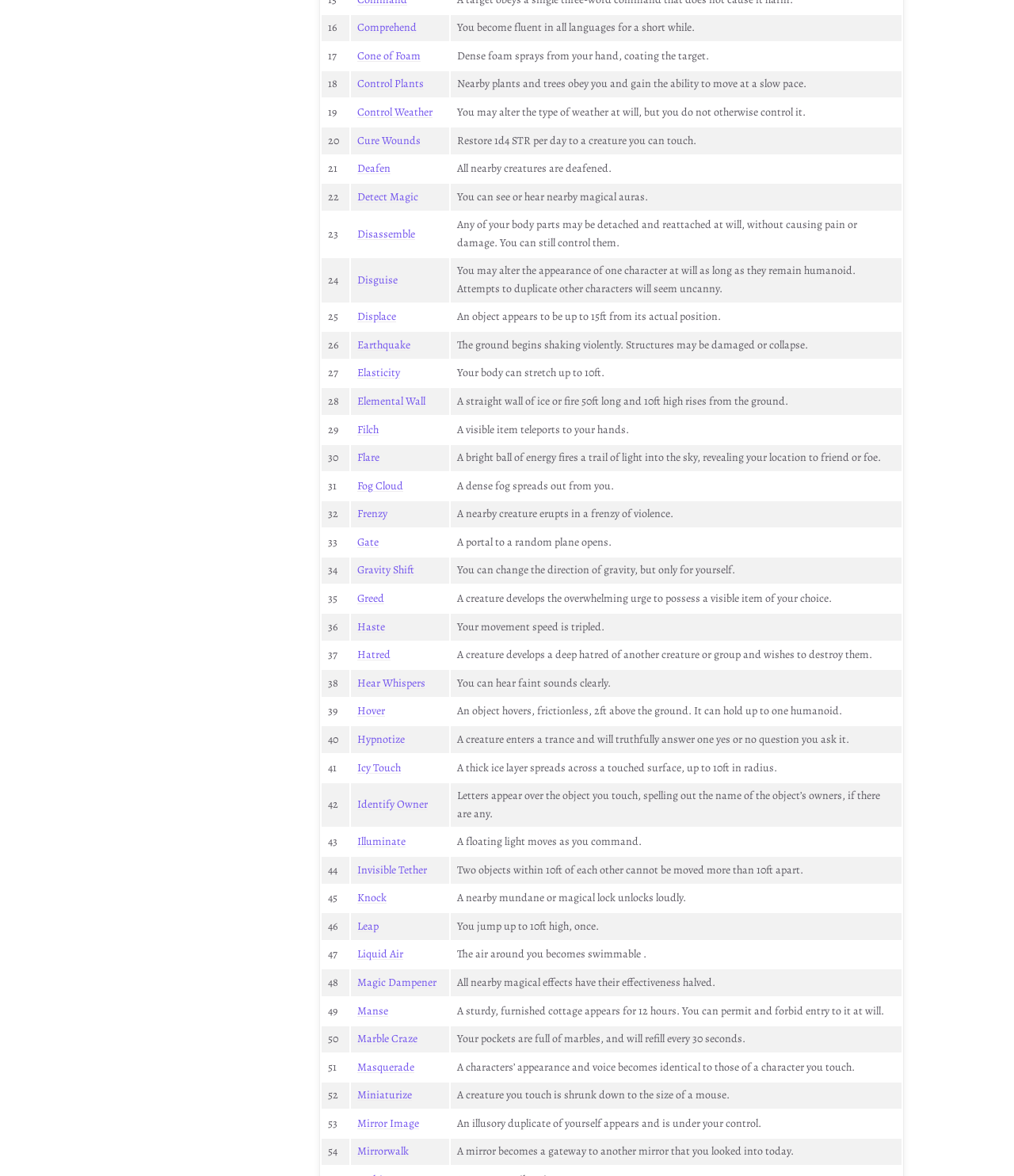Please provide a comprehensive answer to the question based on the screenshot: What is the first spell listed?

The first row of the grid contains the spell 'Comprehend', which is listed as the first spell.